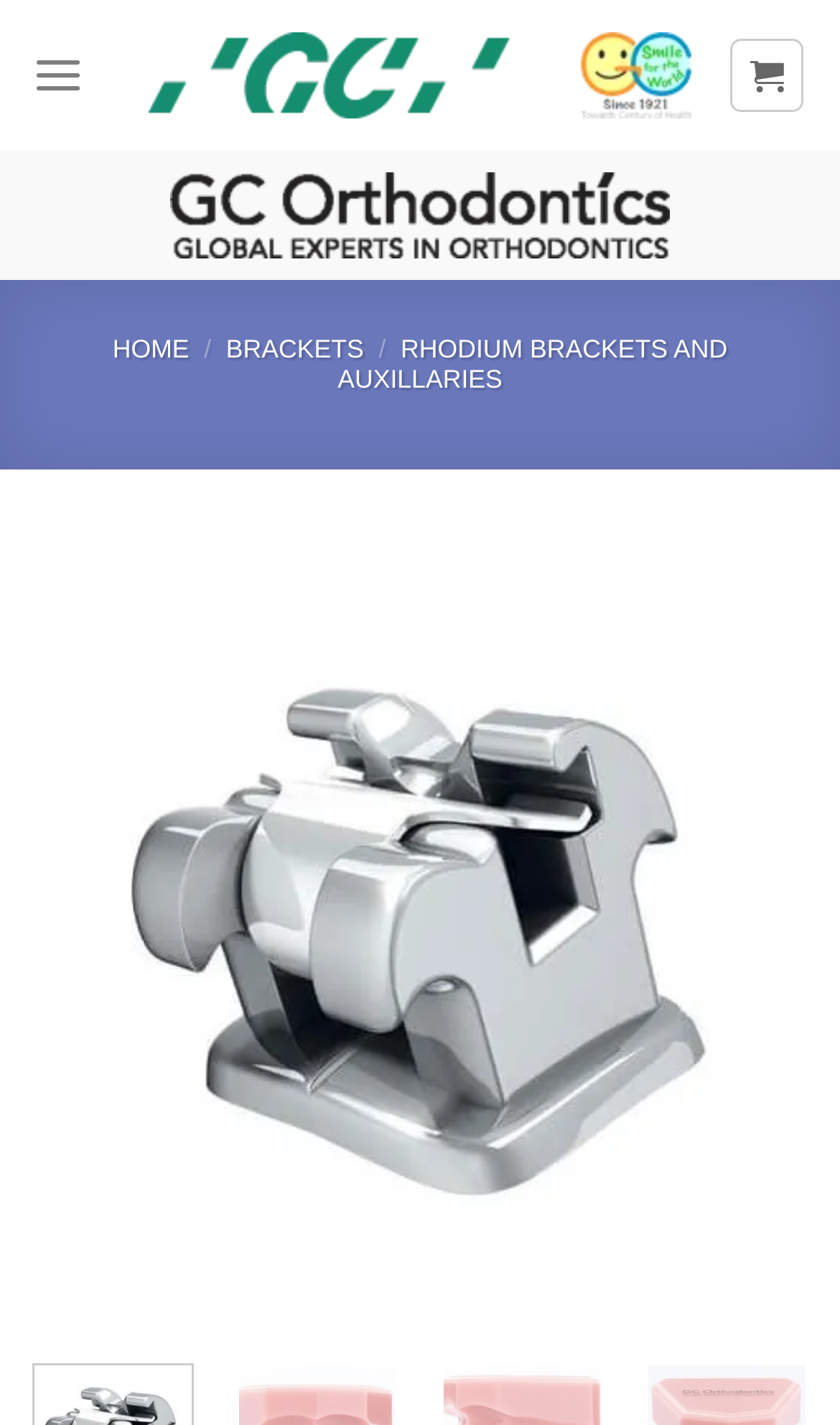What is the logo of GC Orthodontics?
Use the information from the image to give a detailed answer to the question.

I found an image with the text 'GC Orthodontics' which is likely to be the logo of the company.